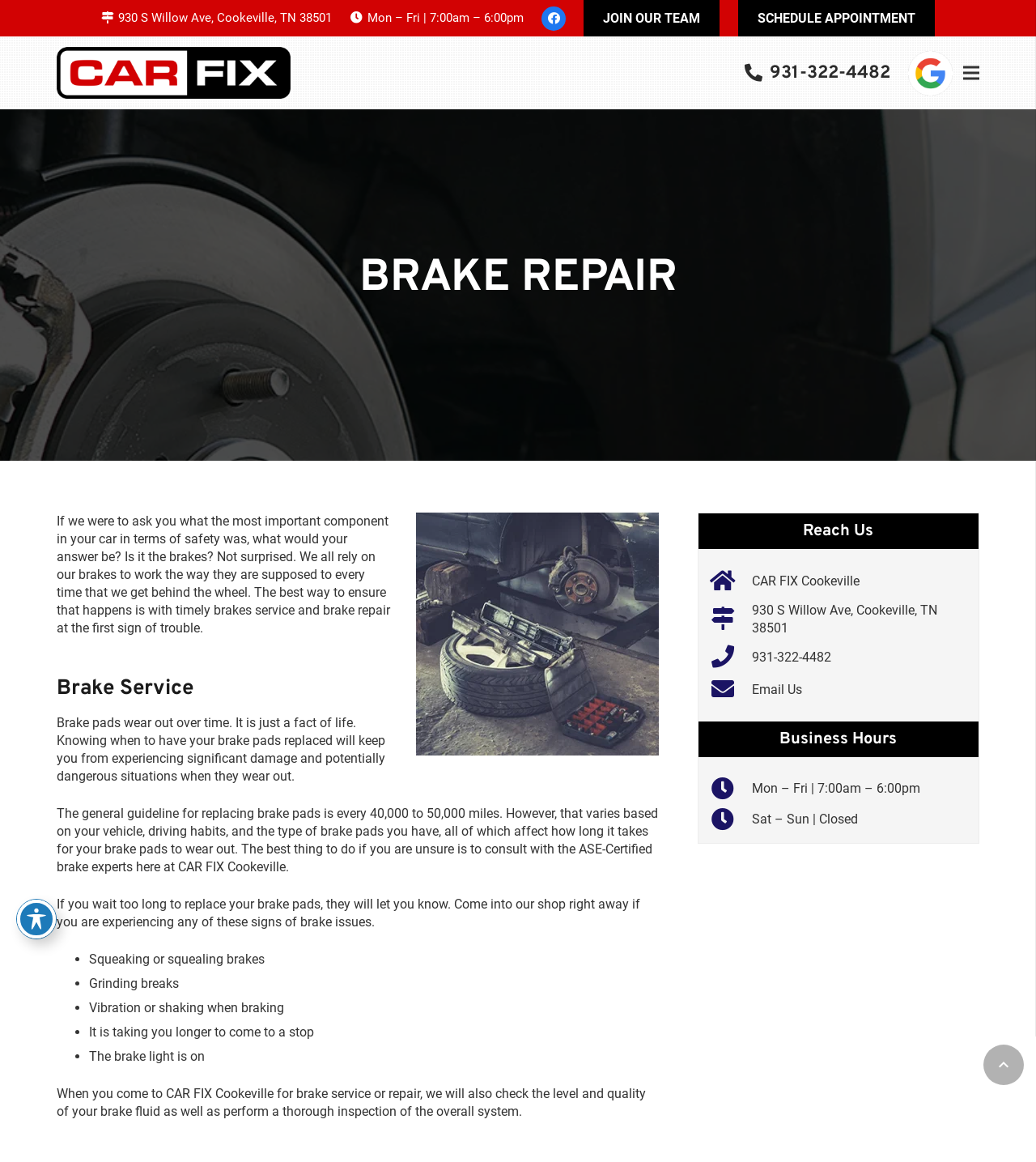Locate the UI element described by parent_node: HOME aria-label="Menu" and provide its bounding box coordinates. Use the format (top-left x, top-left y, bottom-right x, bottom-right y) with all values as floating point numbers between 0 and 1.

[0.92, 0.045, 0.955, 0.08]